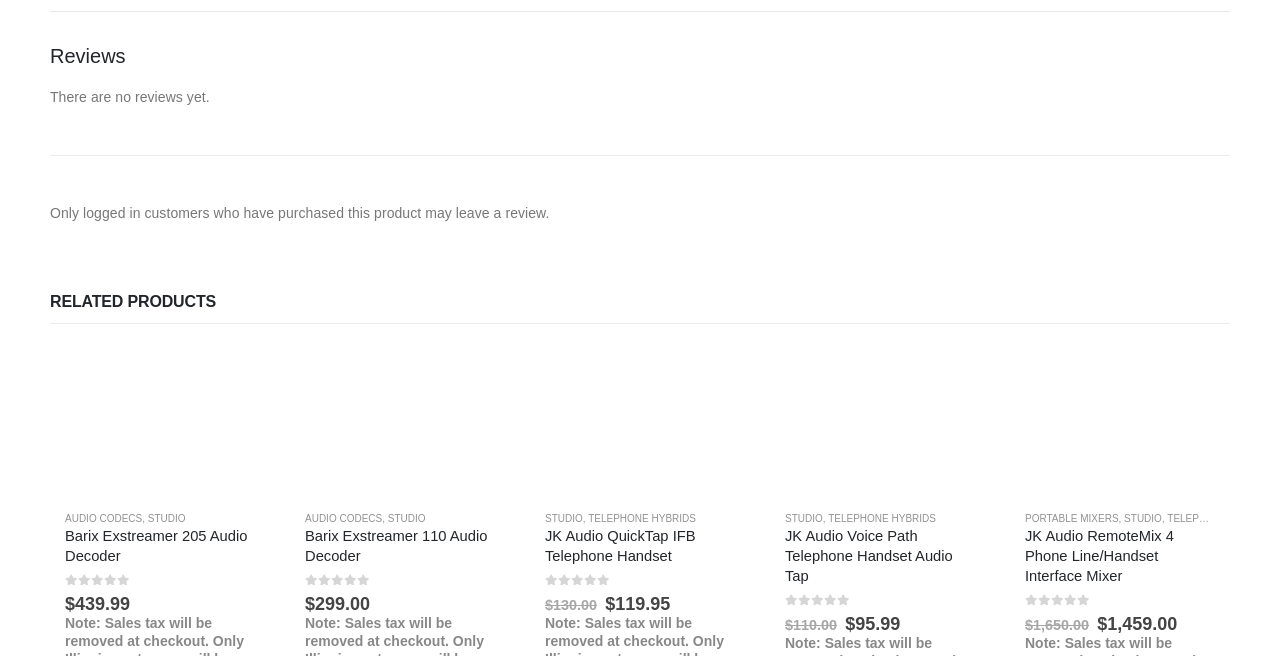Reply to the question below using a single word or brief phrase:
What is the rating system used on this page?

out of 5